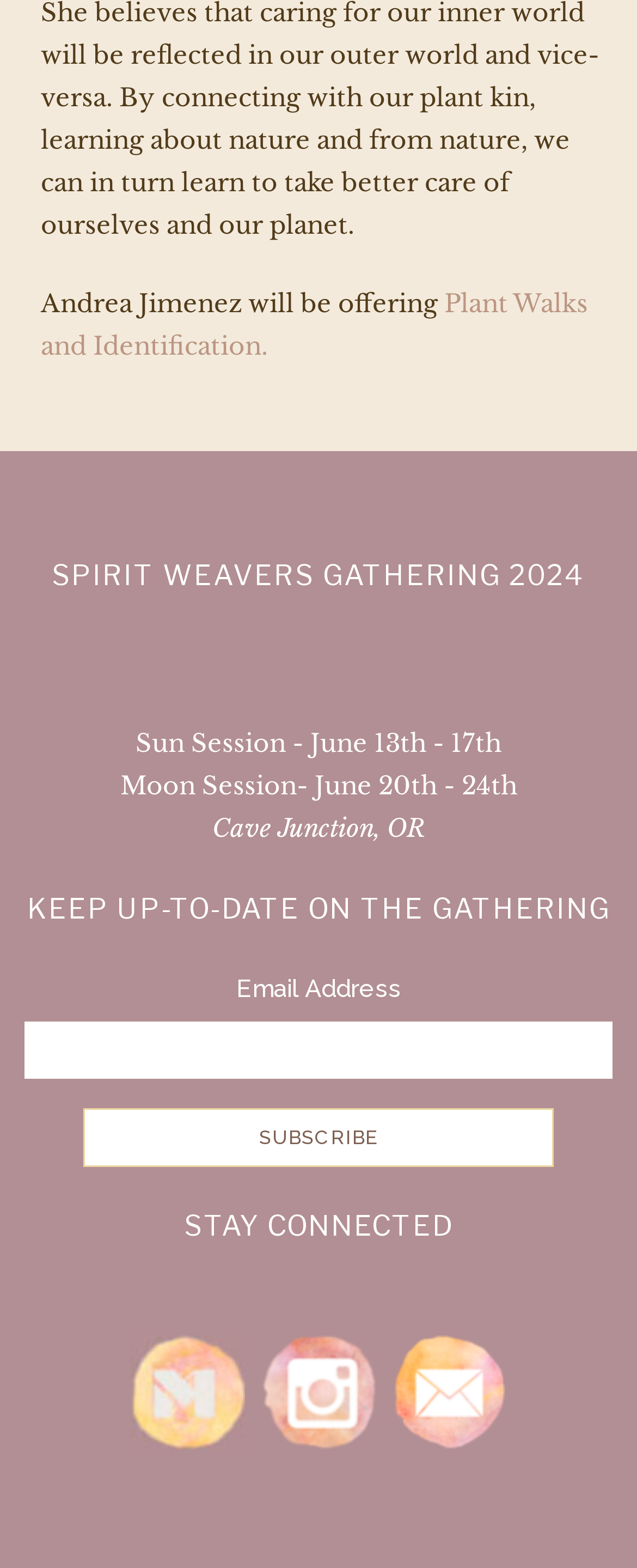Please determine the bounding box coordinates for the element with the description: "Spiritweavers Mighty Network".

[0.205, 0.85, 0.385, 0.923]